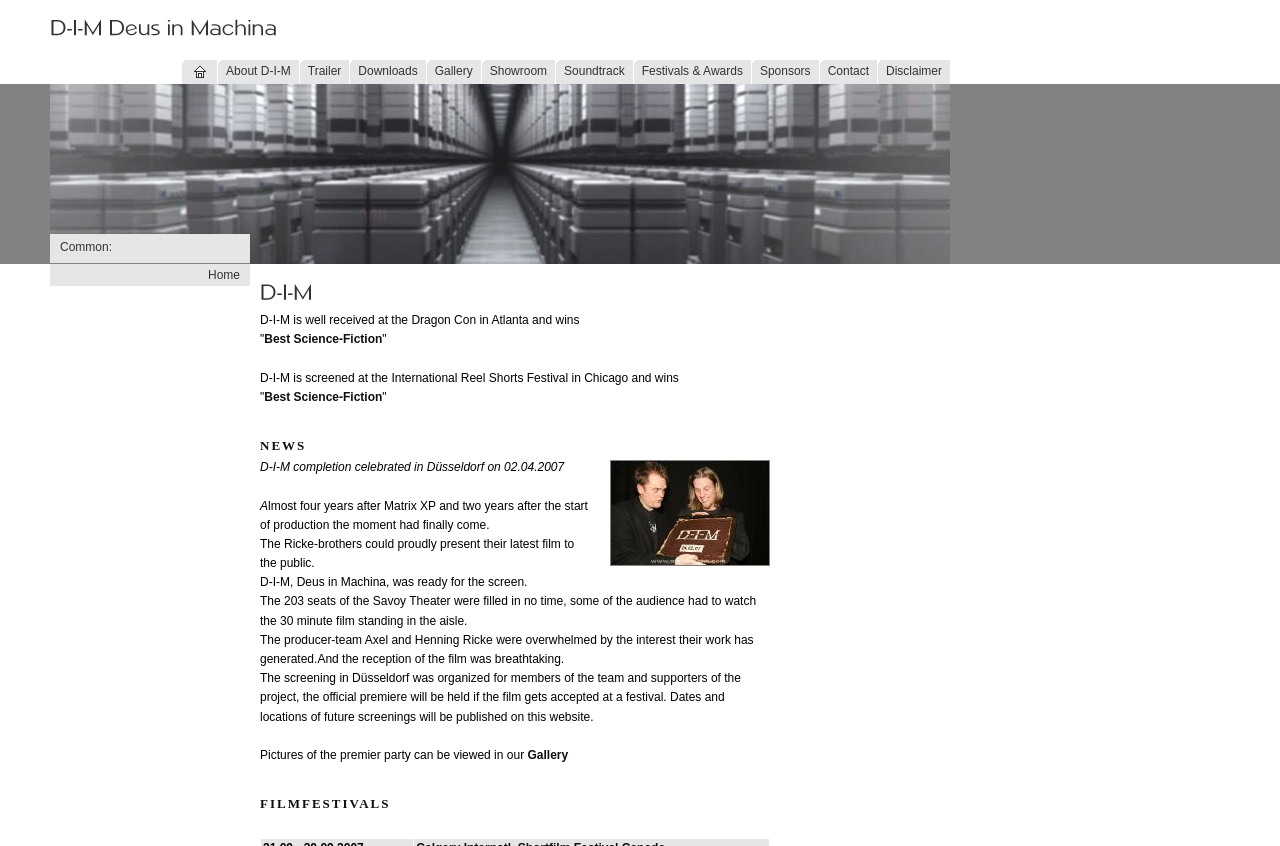How many links are there in the top navigation bar?
Use the image to answer the question with a single word or phrase.

9